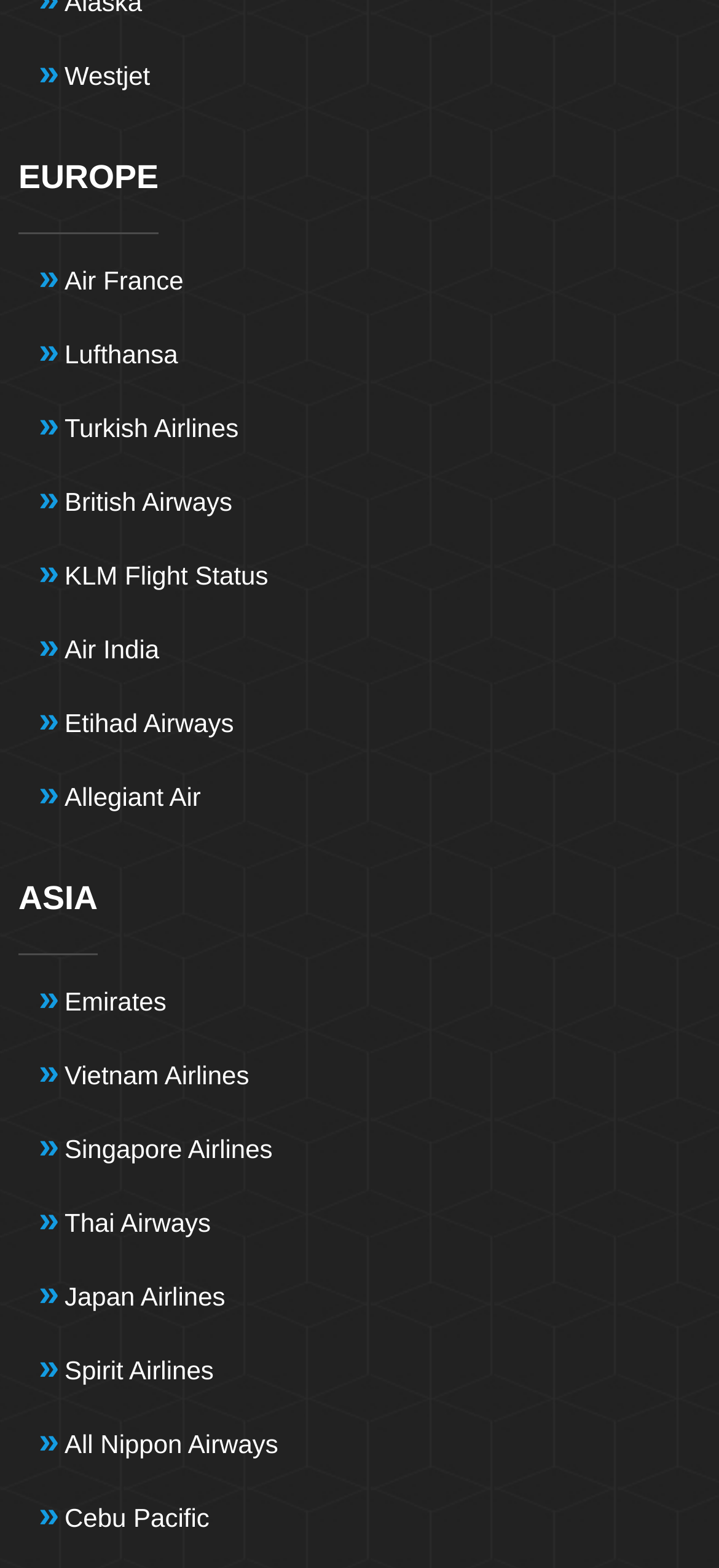Provide a one-word or short-phrase answer to the question:
What is the last airline listed on this webpage?

Cebu Pacific